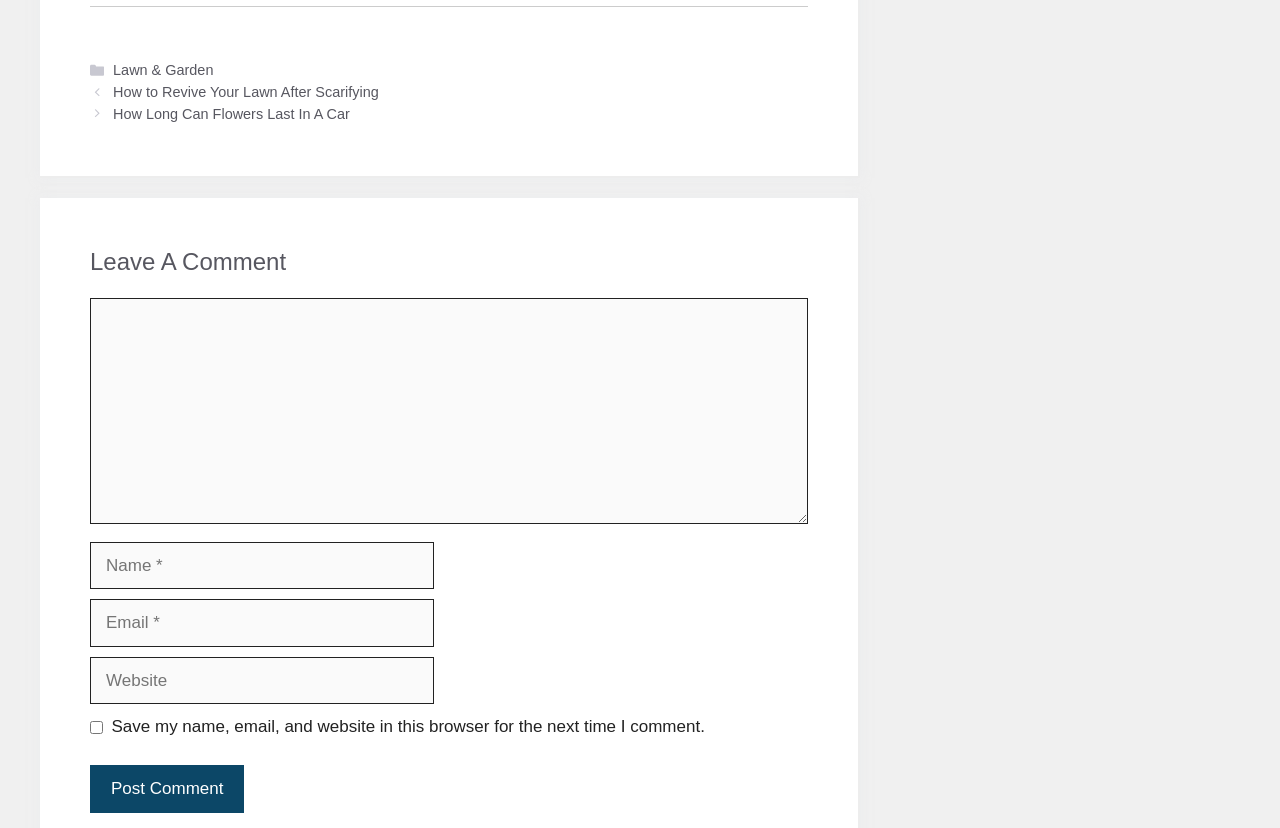Please examine the image and provide a detailed answer to the question: What is the purpose of the checkbox?

I found a checkbox element with the text 'Save my name, email, and website in this browser for the next time I comment.' which is a child of the 'Root Element'. The purpose of this checkbox is to save the commenter's information for future comments.